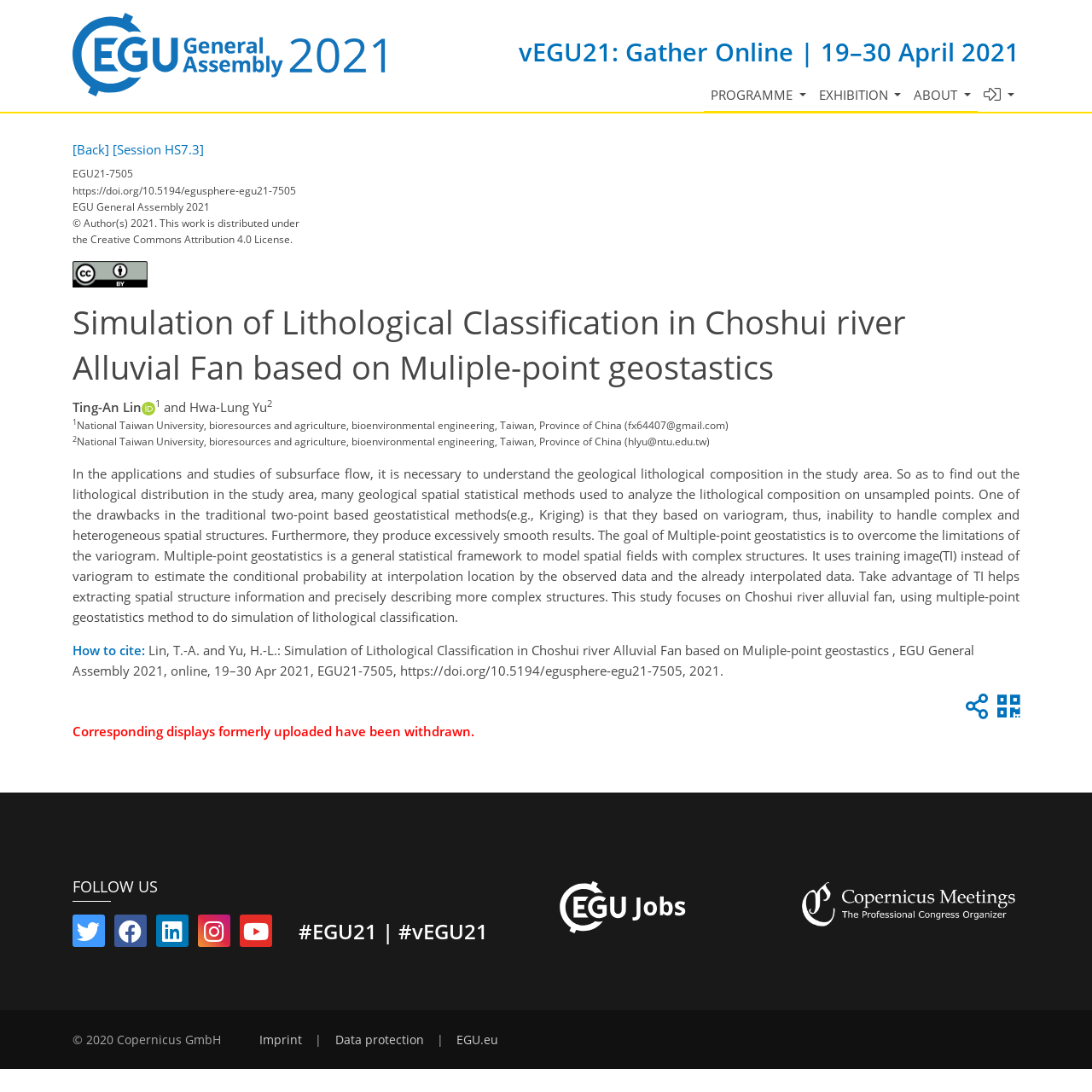Answer in one word or a short phrase: 
What is the copyright year?

2020